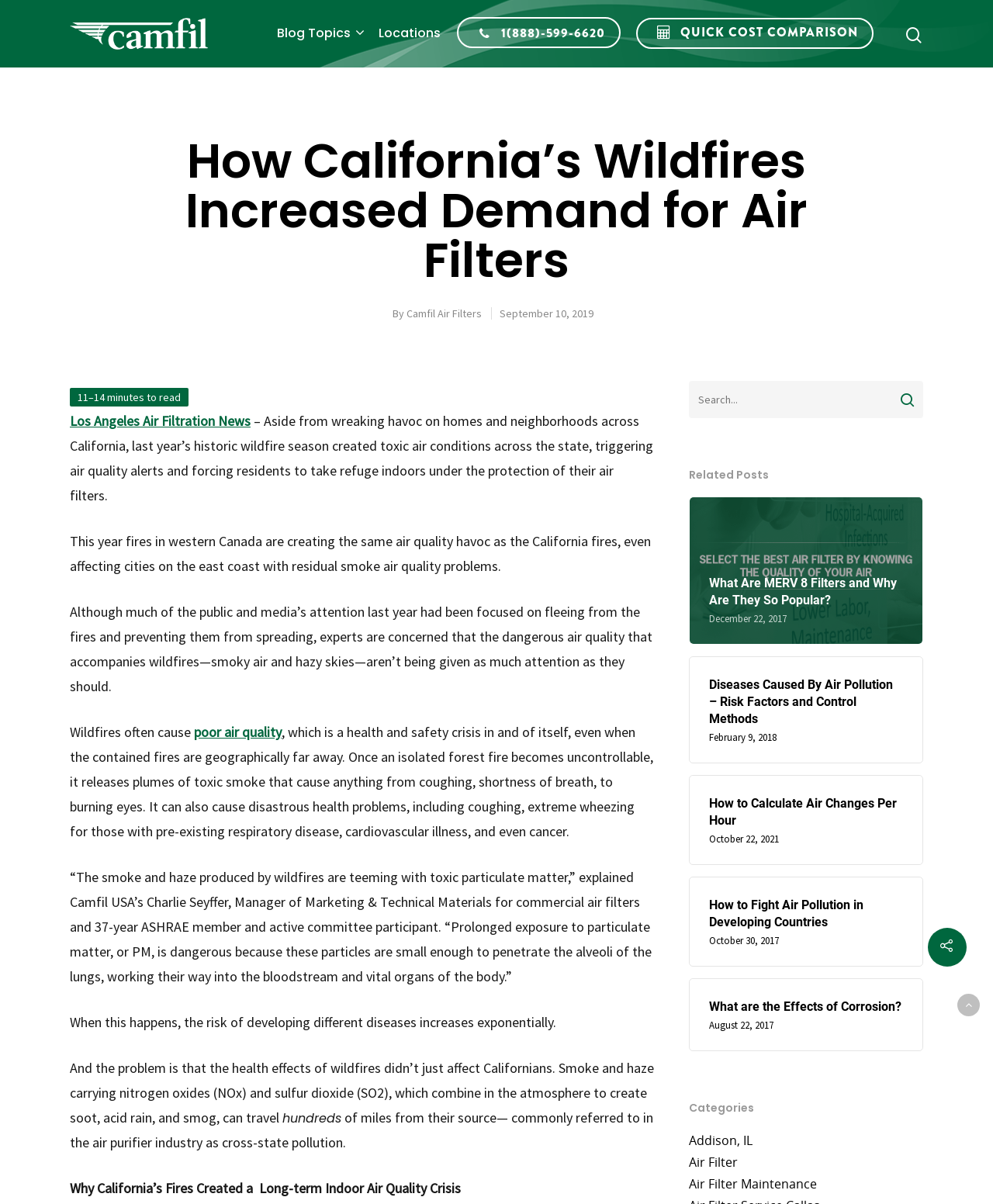Generate a thorough description of the webpage.

This webpage is about the impact of California's wildfires on air filtration, with a focus on the increased demand for air filters. At the top of the page, there is a search bar with a placeholder text "Search" and a button to submit the search query. Below the search bar, there are several links to different sections of the website, including "Blog Topics", "Locations", and "QUICK COST COMPARISON".

The main content of the page is an article titled "How California’s Wildfires Increased Demand for Air Filters". The article is divided into several sections, with headings and subheadings. The text is accompanied by no images.

The article begins with an introduction to the topic, discussing how last year's historic wildfire season in California created toxic air conditions across the state. The author explains that the wildfires not only affected Californians but also had a broader impact on air quality, even affecting cities on the east coast.

The article then delves into the health effects of wildfires, quoting an expert from Camfil USA. The expert explains that the smoke and haze produced by wildfires are teeming with toxic particulate matter, which can penetrate the lungs and cause various health problems.

The article also discusses the long-term indoor air quality crisis created by California's fires, highlighting the importance of air filtration. There are several links to related posts at the bottom of the page, including articles on MERV 8 filters, diseases caused by air pollution, and how to calculate air changes per hour.

On the right side of the page, there are links to different categories, including "Addison, IL", "Air Filter", and "Air Filter Maintenance". There is also a link to a cost comparison tool and a button with a phone number.